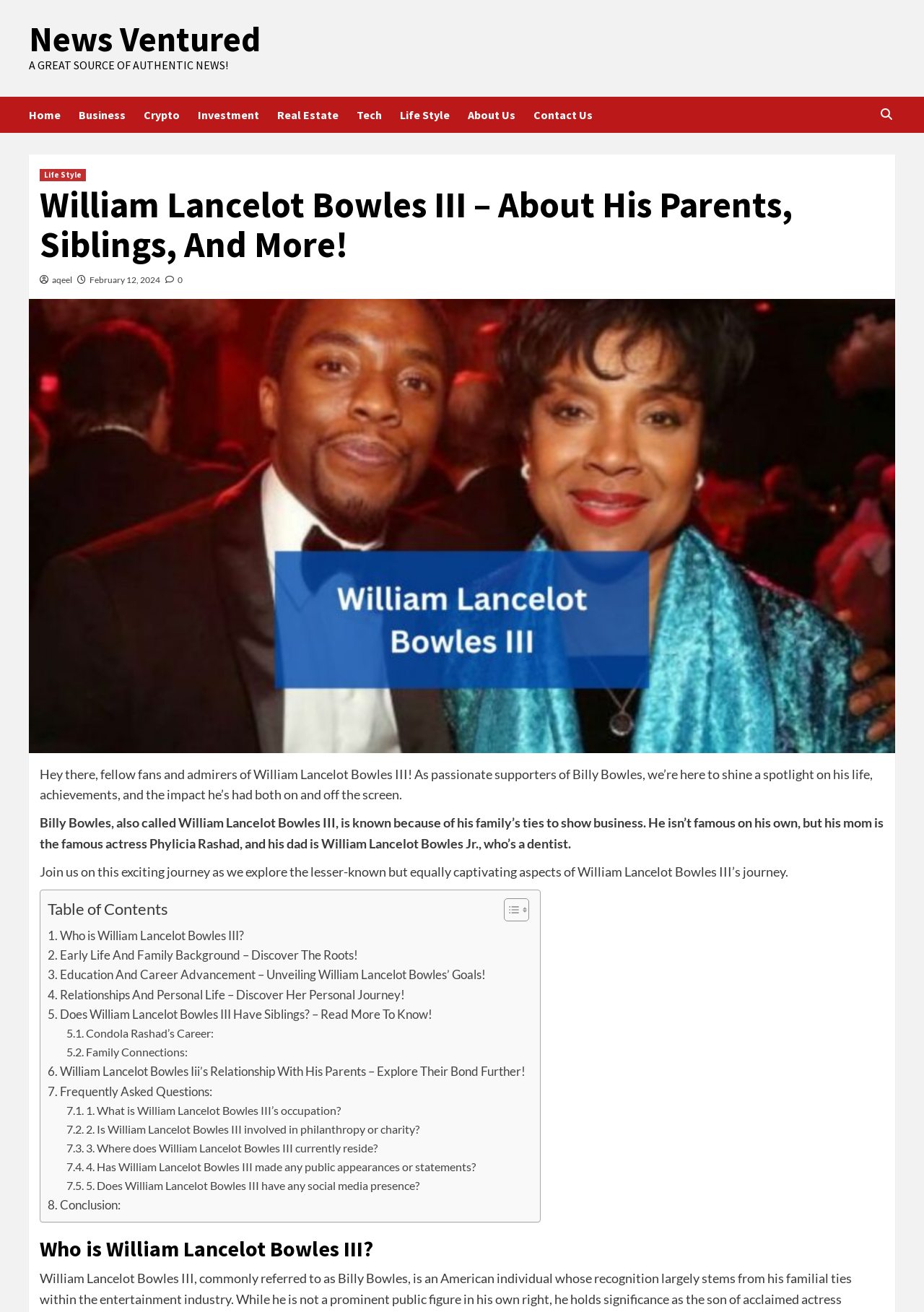Please locate the bounding box coordinates for the element that should be clicked to achieve the following instruction: "Read about William Lancelot Bowles III's early life and family background". Ensure the coordinates are given as four float numbers between 0 and 1, i.e., [left, top, right, bottom].

[0.052, 0.72, 0.388, 0.735]